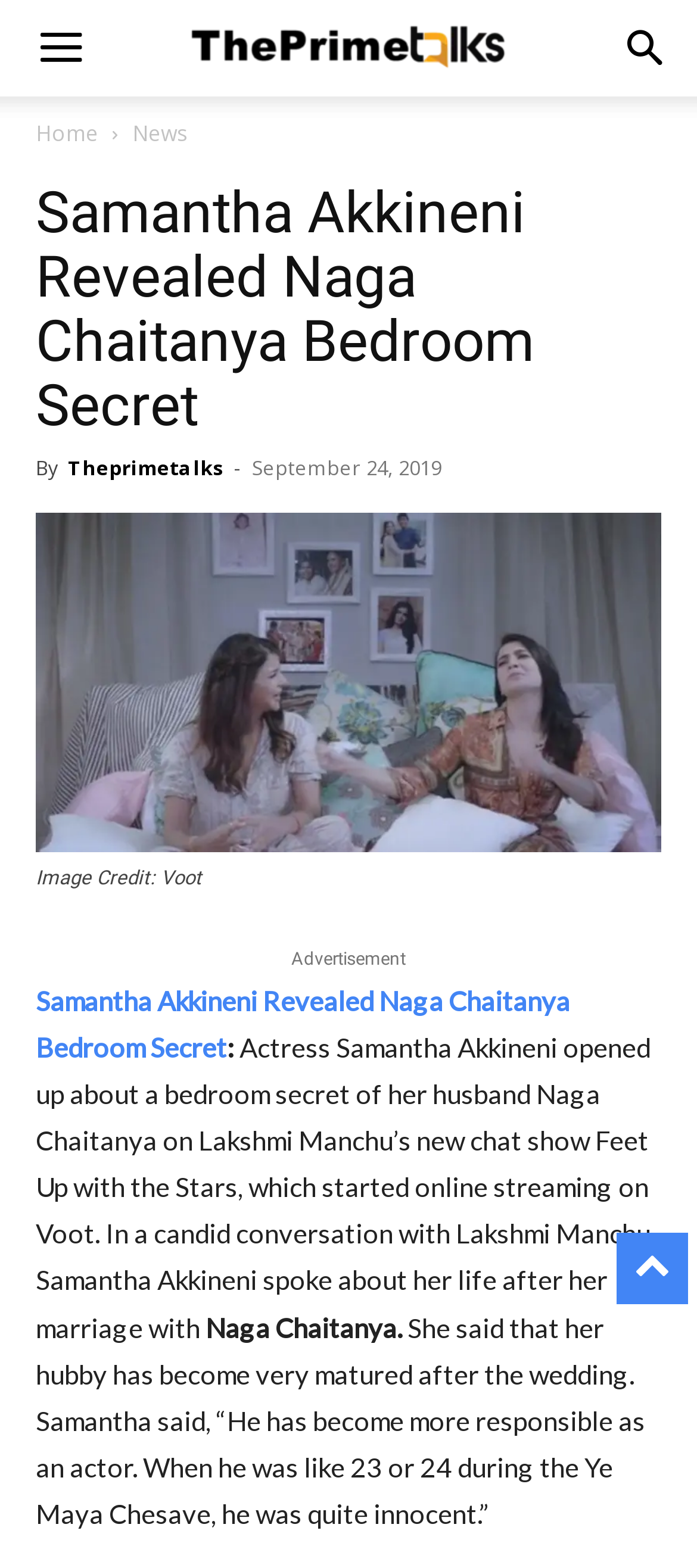Answer this question in one word or a short phrase: What is the name of the chat show mentioned in the article?

Feet Up with the Stars